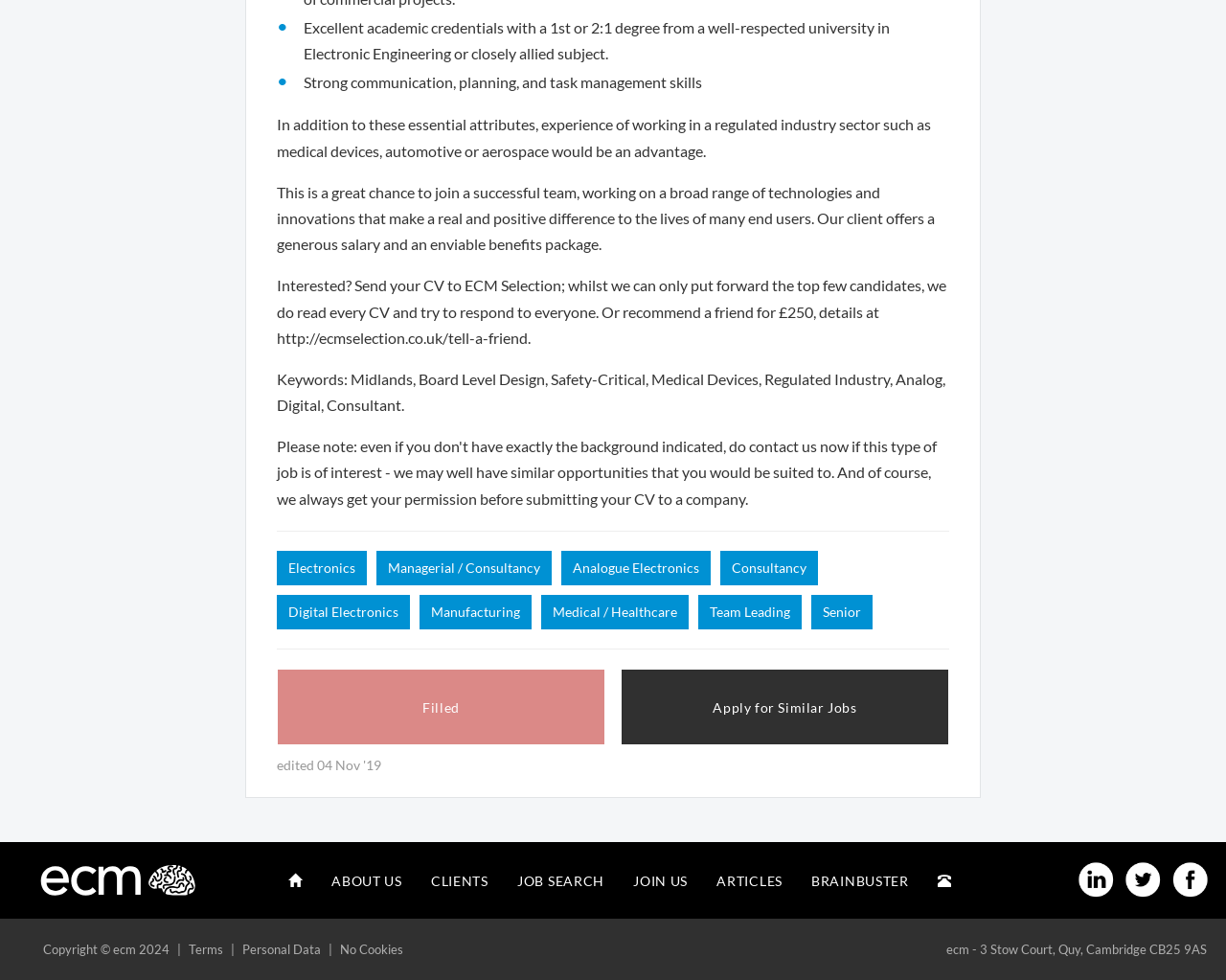Give a concise answer of one word or phrase to the question: 
What is the purpose of the 'Tell a Friend' link?

To recommend a friend